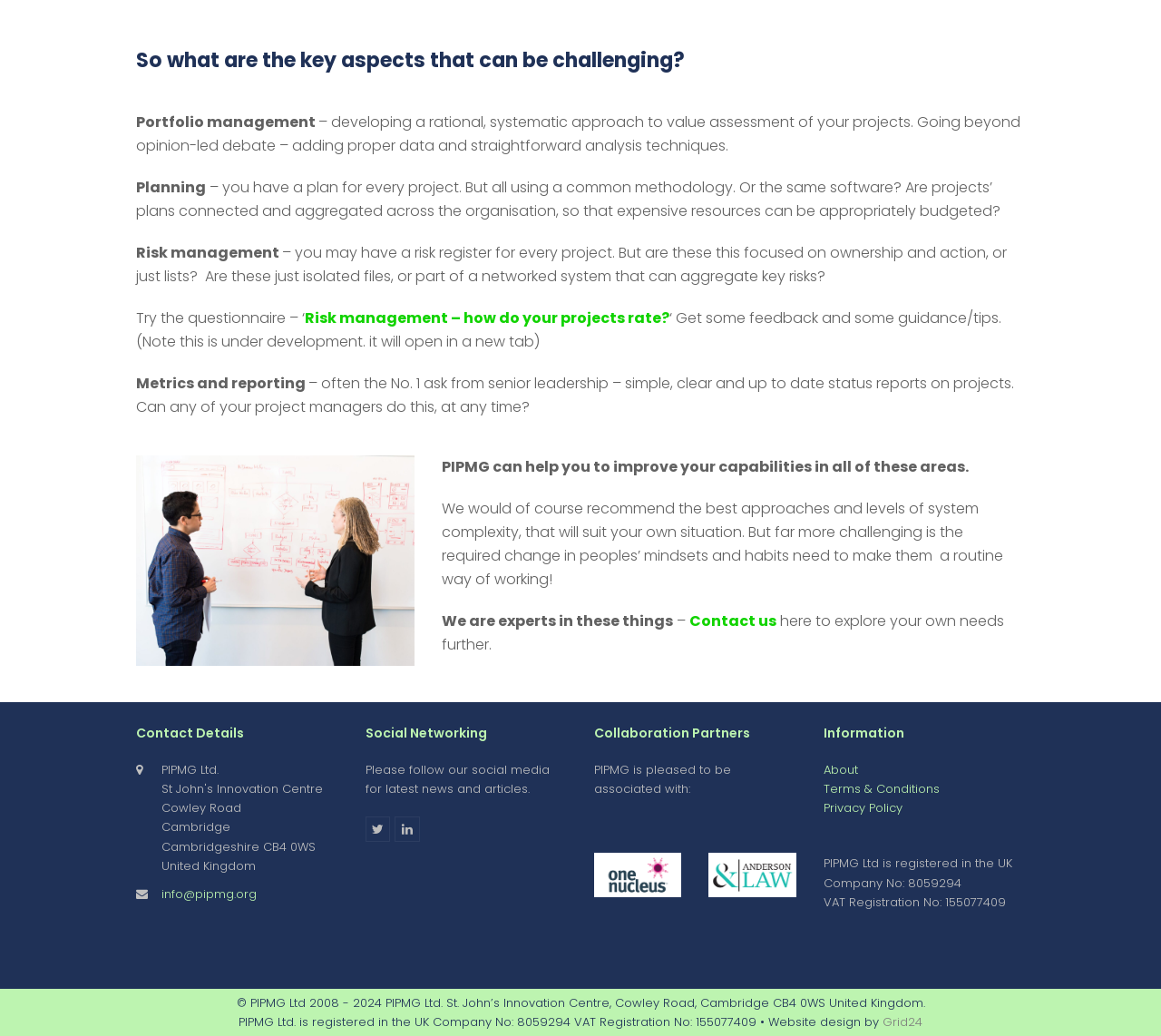Locate the bounding box of the UI element described by: "Privacy Policy" in the given webpage screenshot.

[0.709, 0.772, 0.777, 0.788]